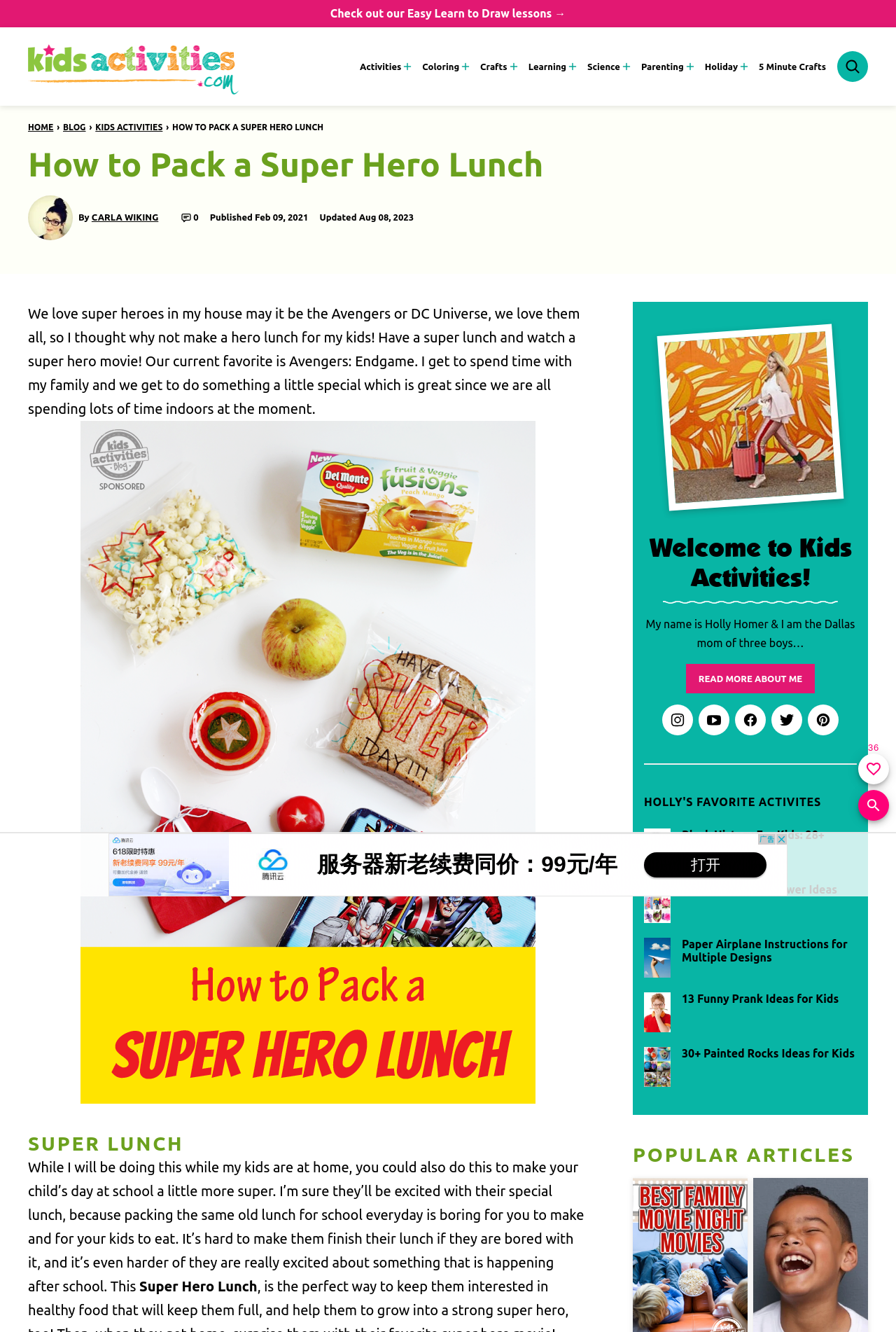Respond to the question below with a concise word or phrase:
How many times has this page been favorited?

36 times